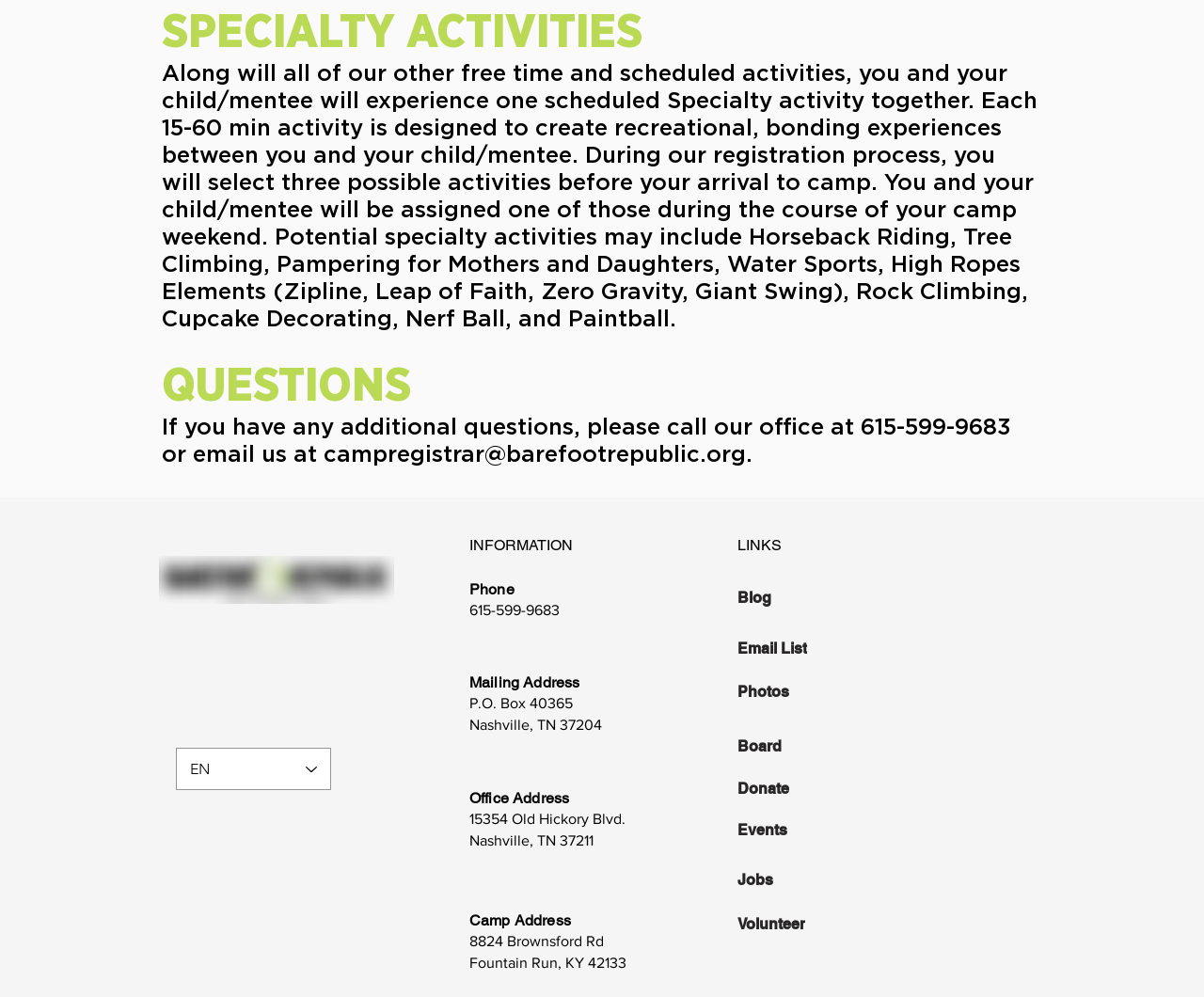Determine the bounding box coordinates of the element that should be clicked to execute the following command: "Click on Quality".

None